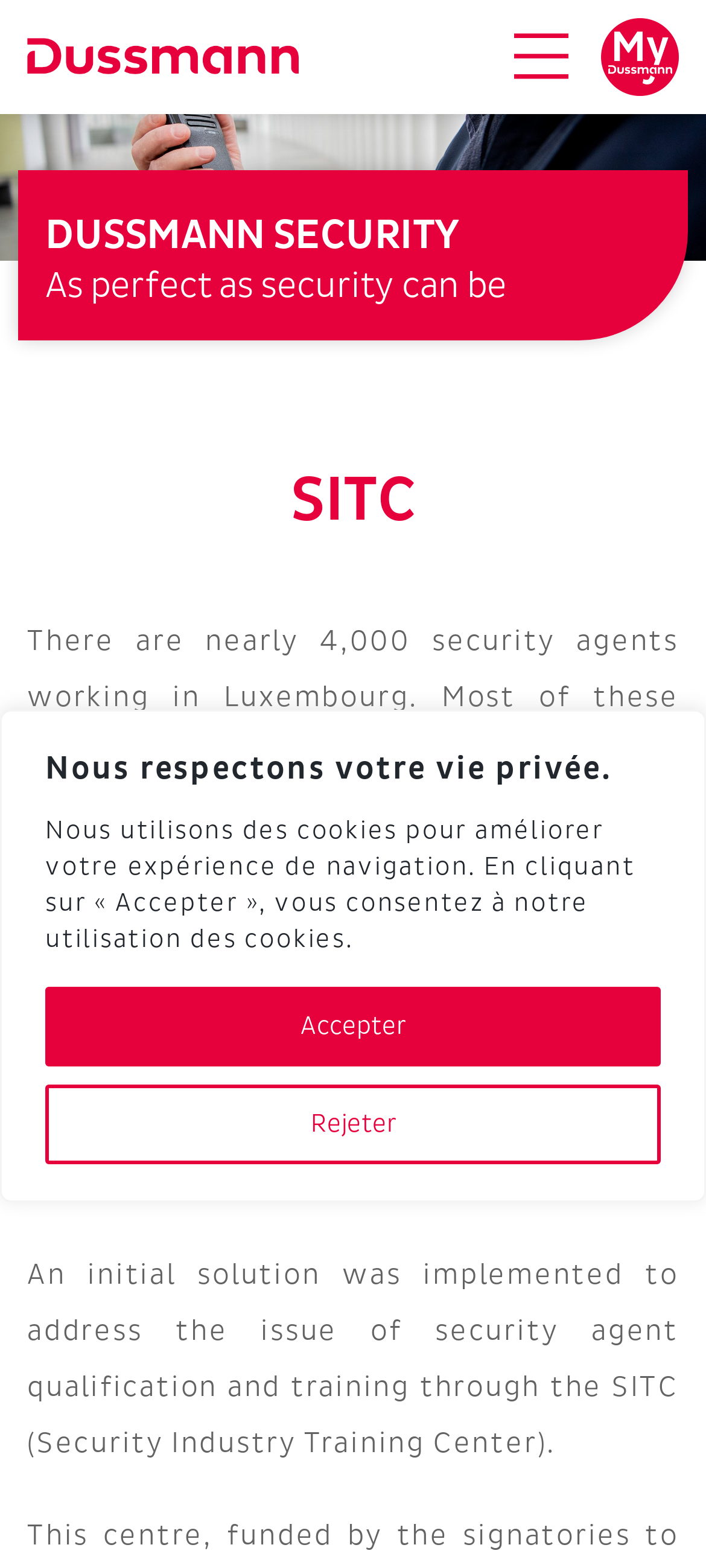Provide the bounding box coordinates for the specified HTML element described in this description: "Publications Homepage". The coordinates should be four float numbers ranging from 0 to 1, in the format [left, top, right, bottom].

None